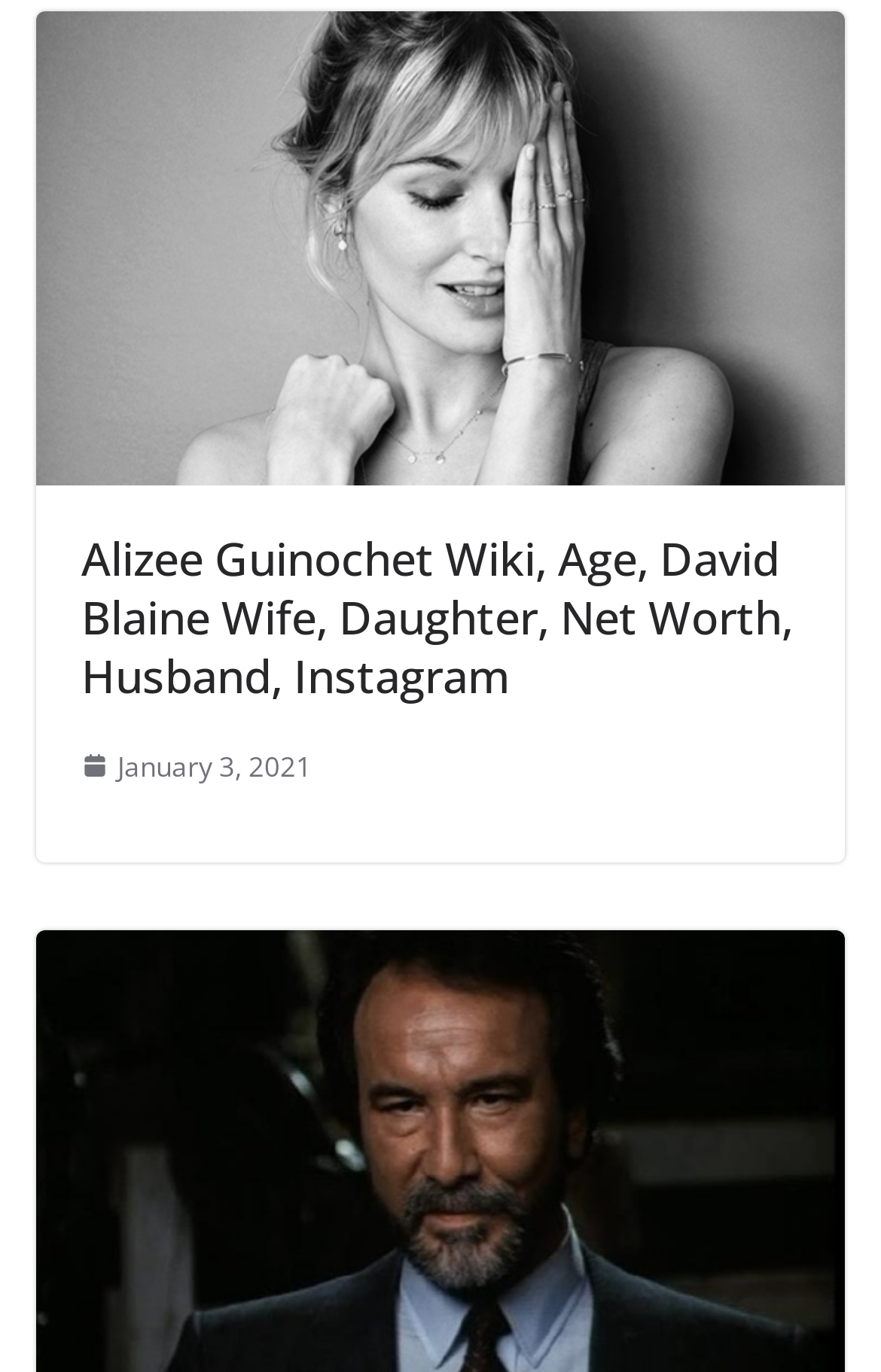Identify the bounding box for the element characterized by the following description: "parent_node: Logo Left Content".

None